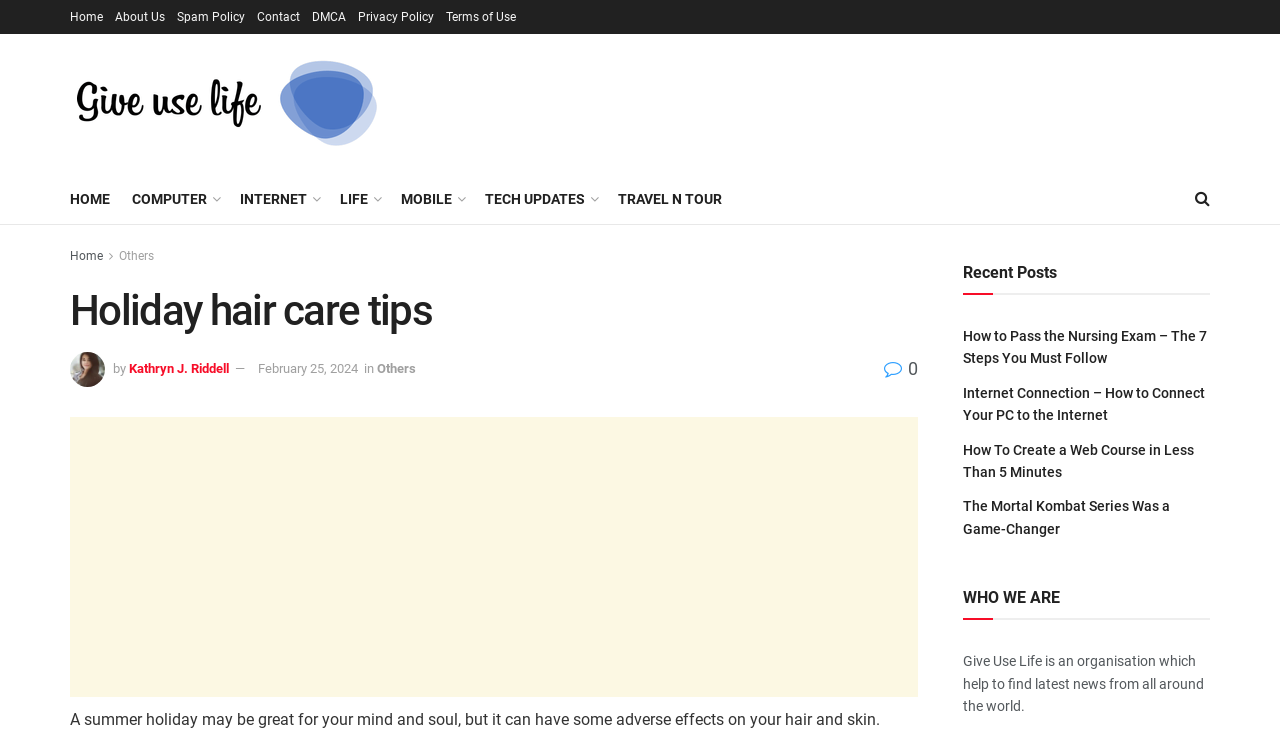Locate the UI element described by parent_node: CONTACT Donate in the provided webpage screenshot. Return the bounding box coordinates in the format (top-left x, top-left y, bottom-right x, bottom-right y), ensuring all values are between 0 and 1.

None